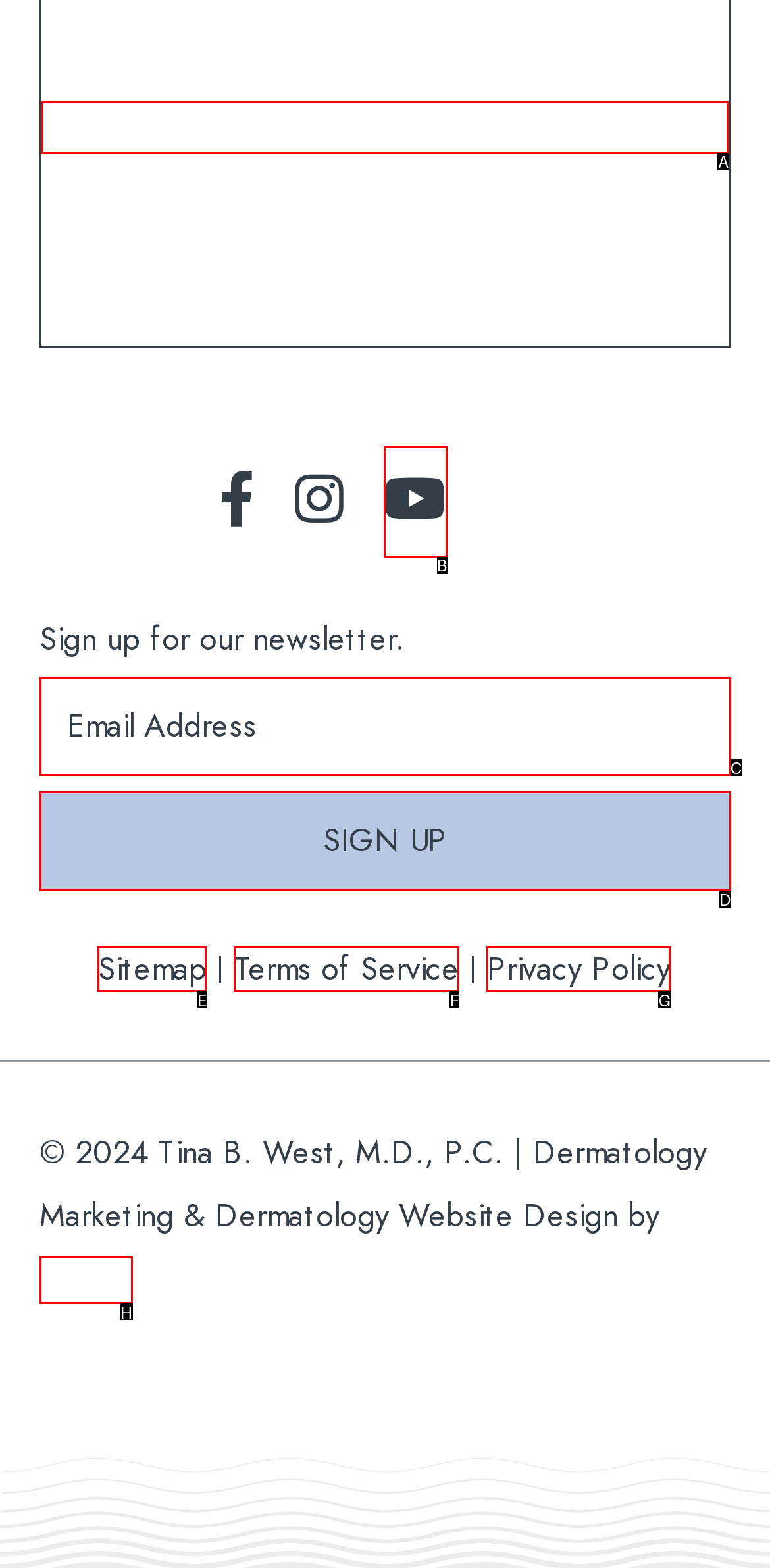Identify the correct UI element to click to follow this instruction: Click to view map
Respond with the letter of the appropriate choice from the displayed options.

A